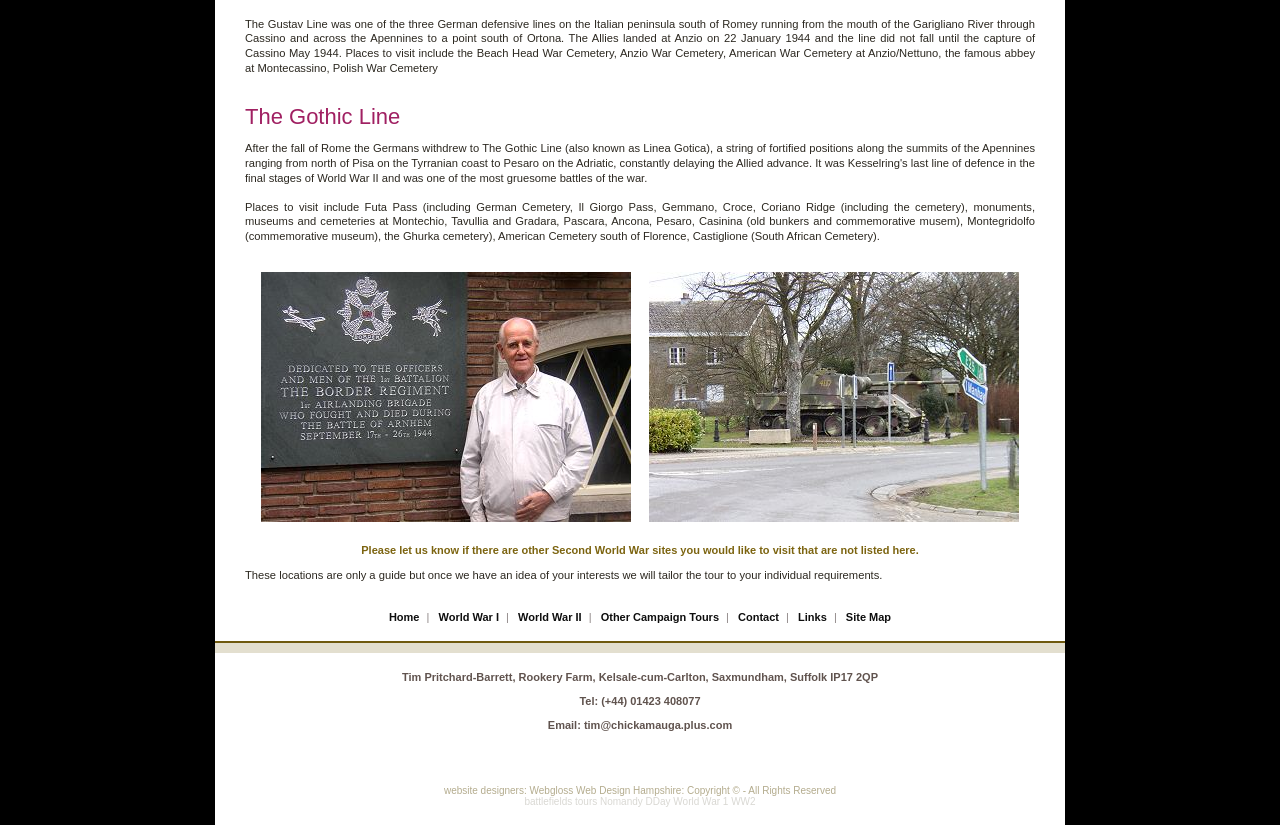Find the bounding box coordinates for the area that must be clicked to perform this action: "Click on the 'Fudenberg Research Group' link".

None